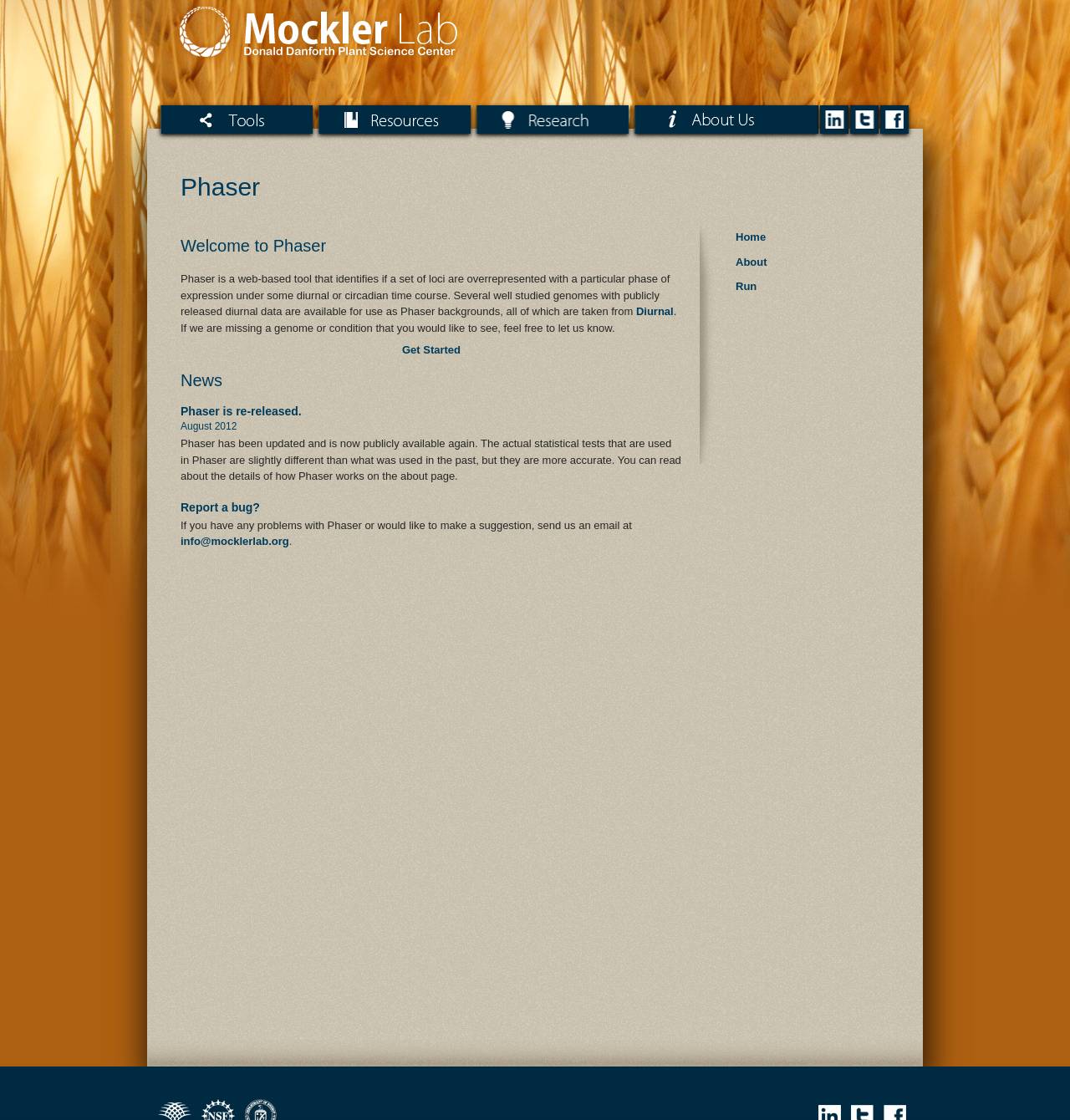How can I report a bug? From the image, respond with a single word or brief phrase.

Send an email to info@mocklerlab.org